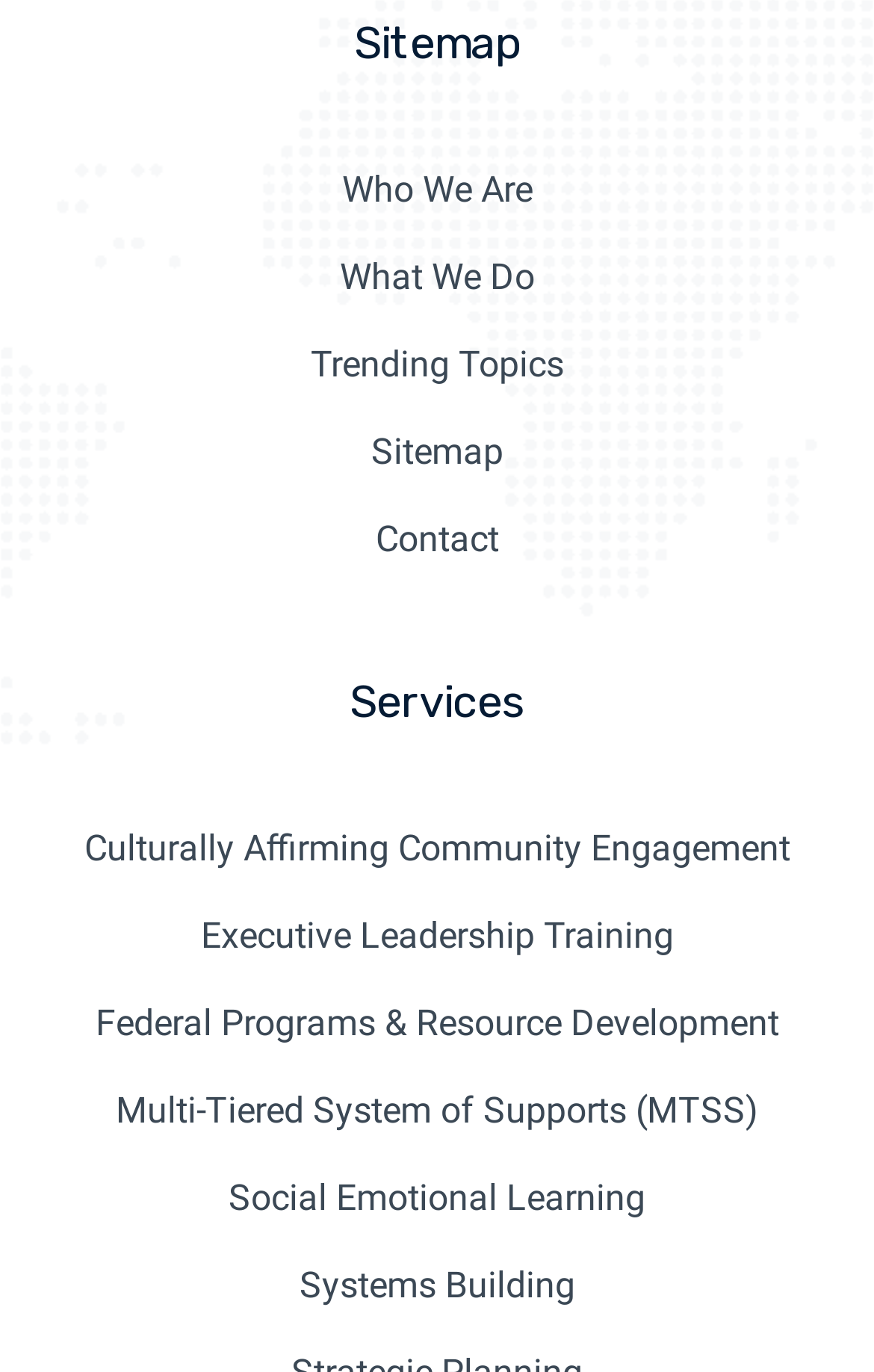Locate the bounding box coordinates of the element that should be clicked to fulfill the instruction: "go to next page".

None